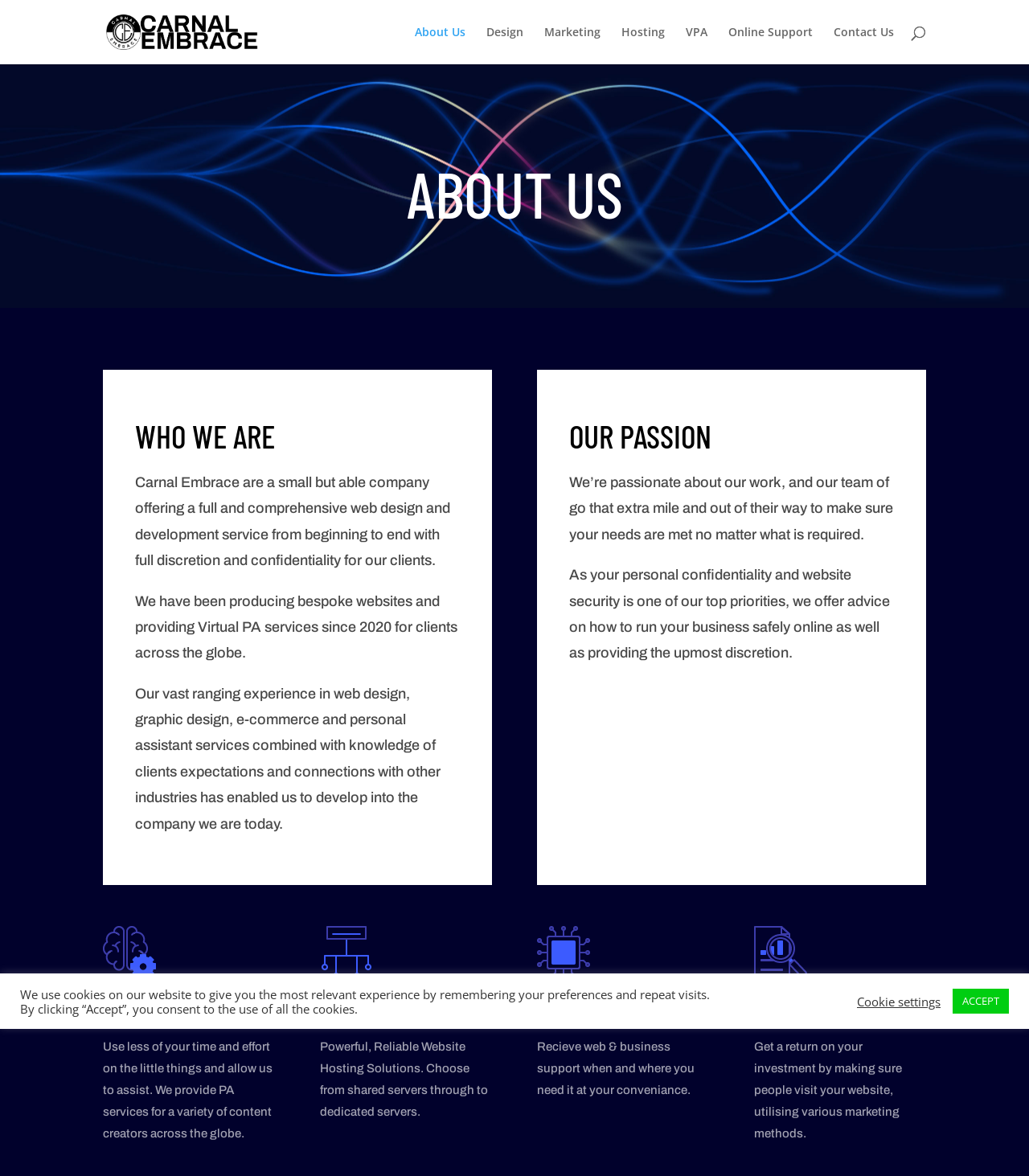Show the bounding box coordinates for the element that needs to be clicked to execute the following instruction: "Read the 'Community Guidelines'". Provide the coordinates in the form of four float numbers between 0 and 1, i.e., [left, top, right, bottom].

None